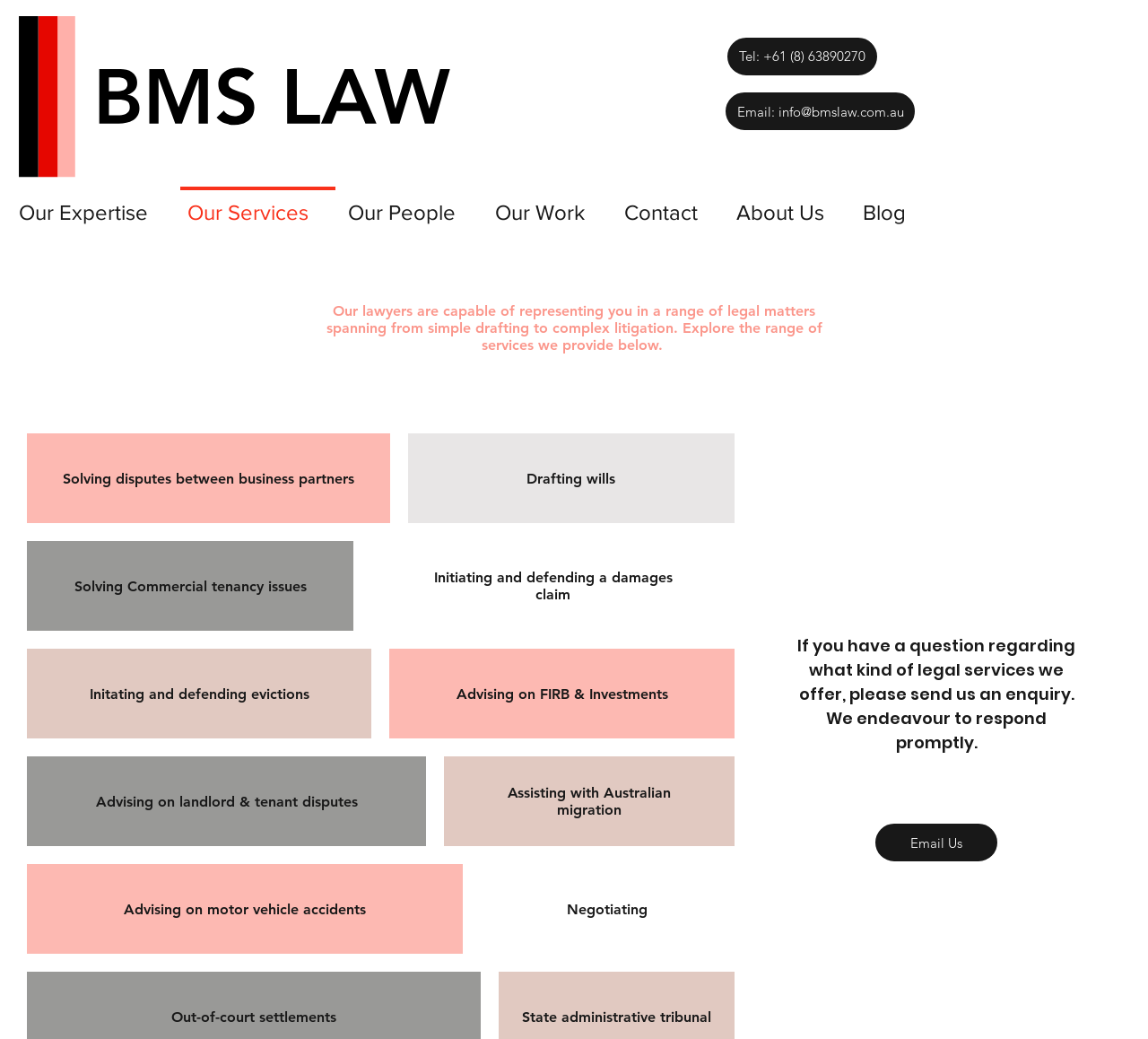Determine the bounding box coordinates of the section to be clicked to follow the instruction: "Contact BMS LAW". The coordinates should be given as four float numbers between 0 and 1, formatted as [left, top, right, bottom].

[0.535, 0.18, 0.633, 0.213]